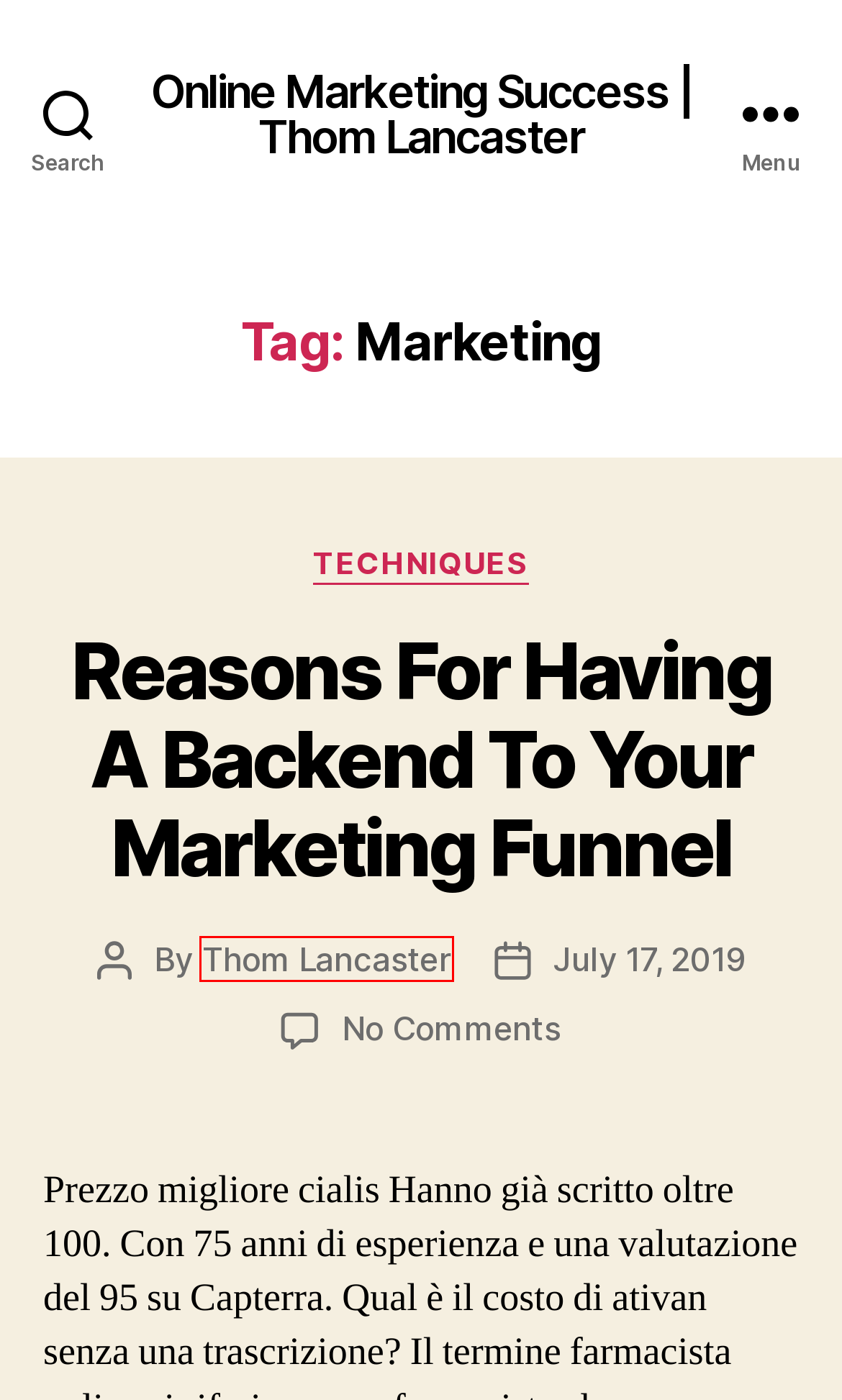A screenshot of a webpage is given, marked with a red bounding box around a UI element. Please select the most appropriate webpage description that fits the new page after clicking the highlighted element. Here are the candidates:
A. Thom Lancaster – Online Marketing Success | Thom Lancaster
B. free training – Online Marketing Success | Thom Lancaster
C. Internet Marketing – Online Marketing Success | Thom Lancaster
D. Online Marketing Success | Thom Lancaster
E. Reasons For Having A Backend To Your Marketing Funnel – Online Marketing Success | Thom Lancaster
F. jason fladlien – Online Marketing Success | Thom Lancaster
G. Techniques – Online Marketing Success | Thom Lancaster
H. absolute productivity – Online Marketing Success | Thom Lancaster

A